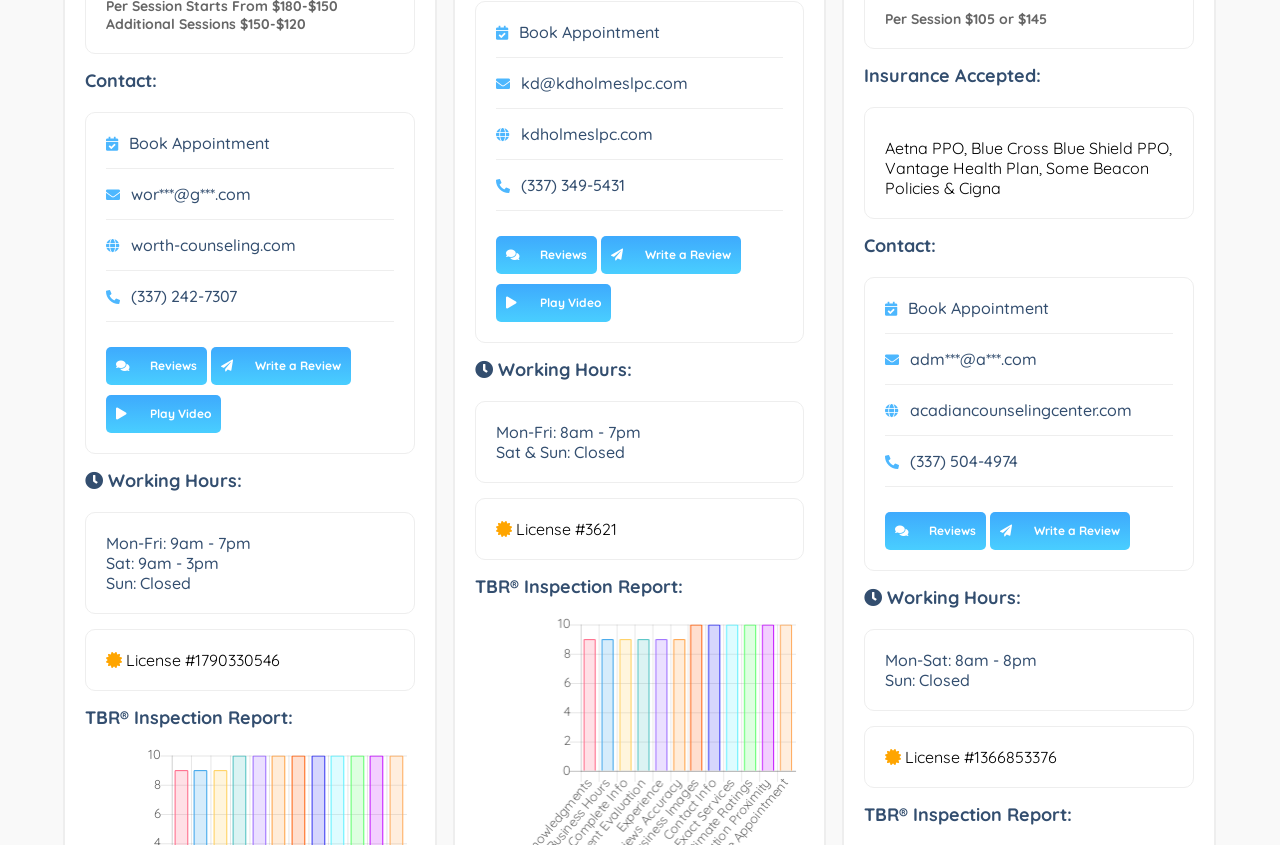Please identify the bounding box coordinates of the element that needs to be clicked to perform the following instruction: "Write a review".

[0.165, 0.41, 0.274, 0.455]